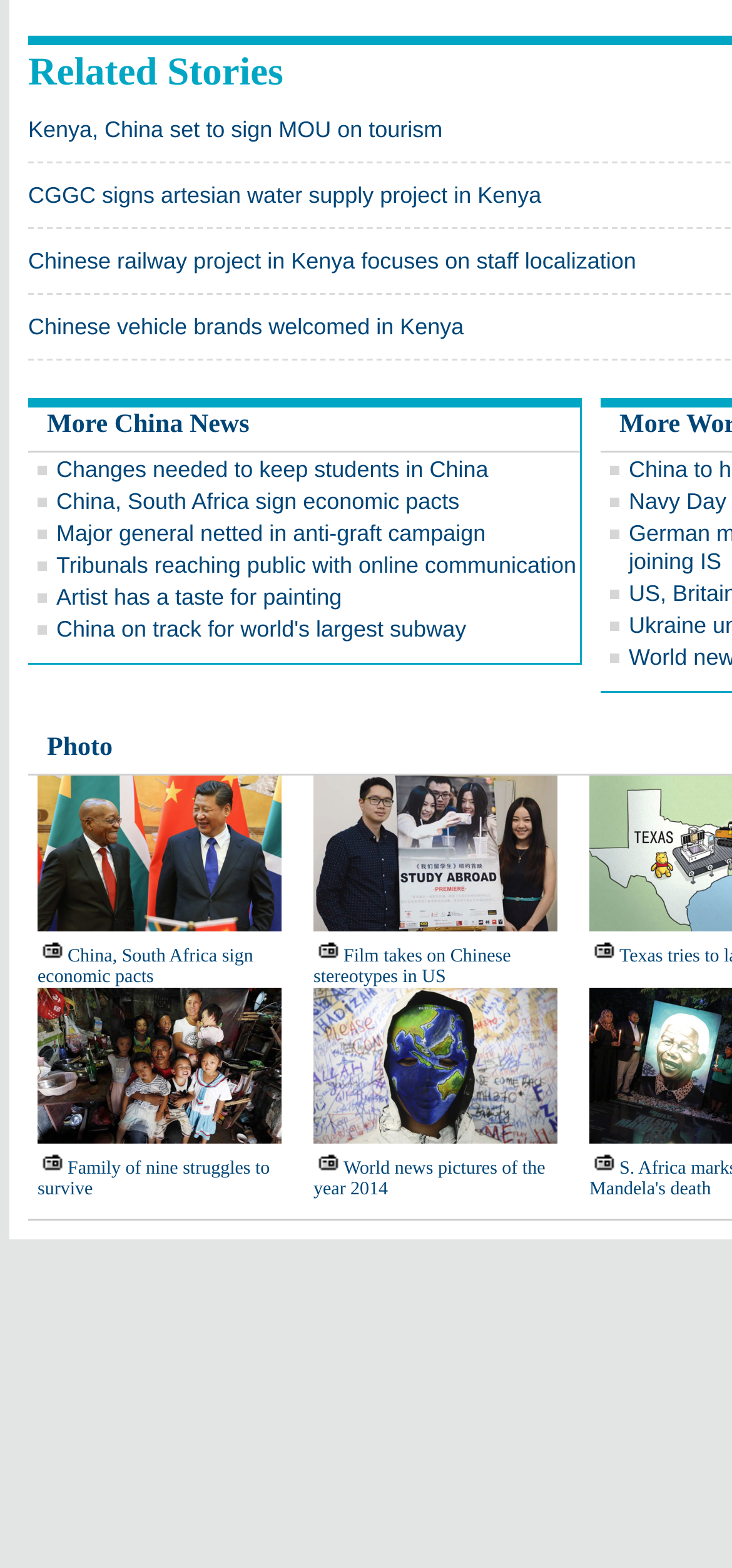Respond to the question below with a single word or phrase:
How many links are below the 'Related Stories' link?

13